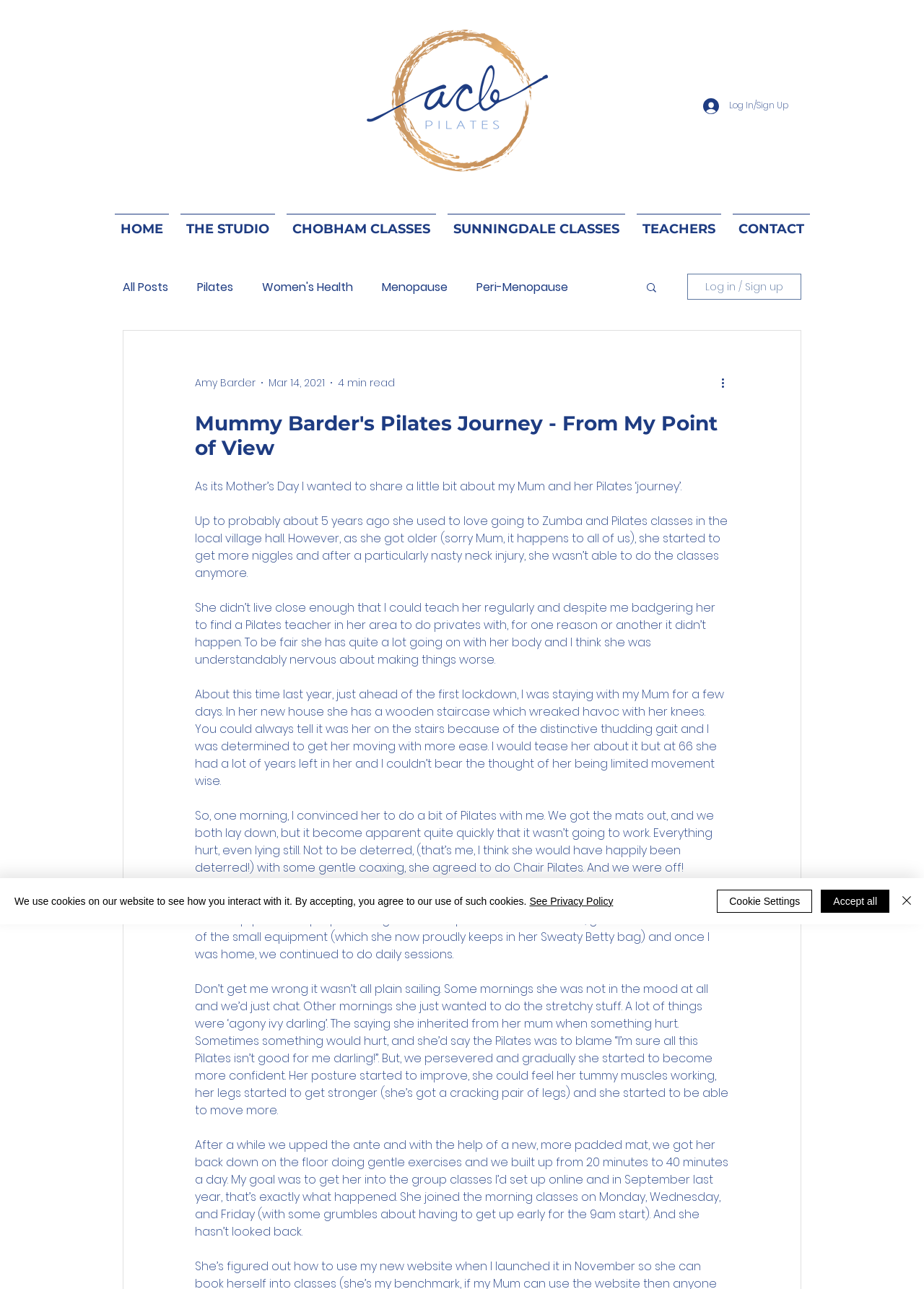Pinpoint the bounding box coordinates of the element to be clicked to execute the instruction: "Click the 'More actions' button".

[0.778, 0.29, 0.797, 0.304]